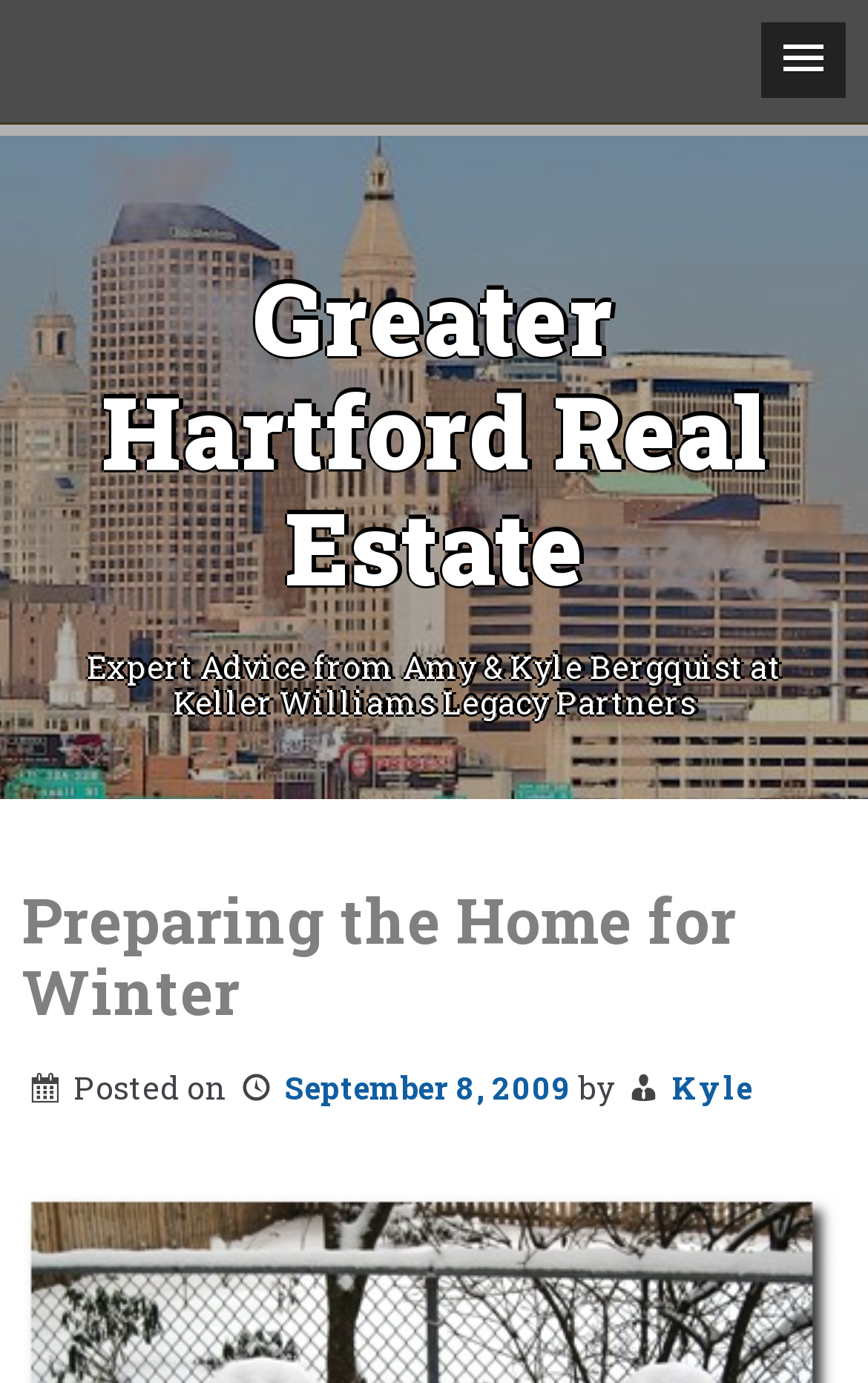Using the details in the image, give a detailed response to the question below:
What is the relationship between Amy & Kyle Bergquist and Keller Williams Legacy Partners?

I found the answer by looking at the StaticText element 'Expert Advice from Amy & Kyle Bergquist at Keller Williams Legacy Partners' which indicates that Amy and Kyle Bergquist are experts at Keller Williams Legacy Partners.